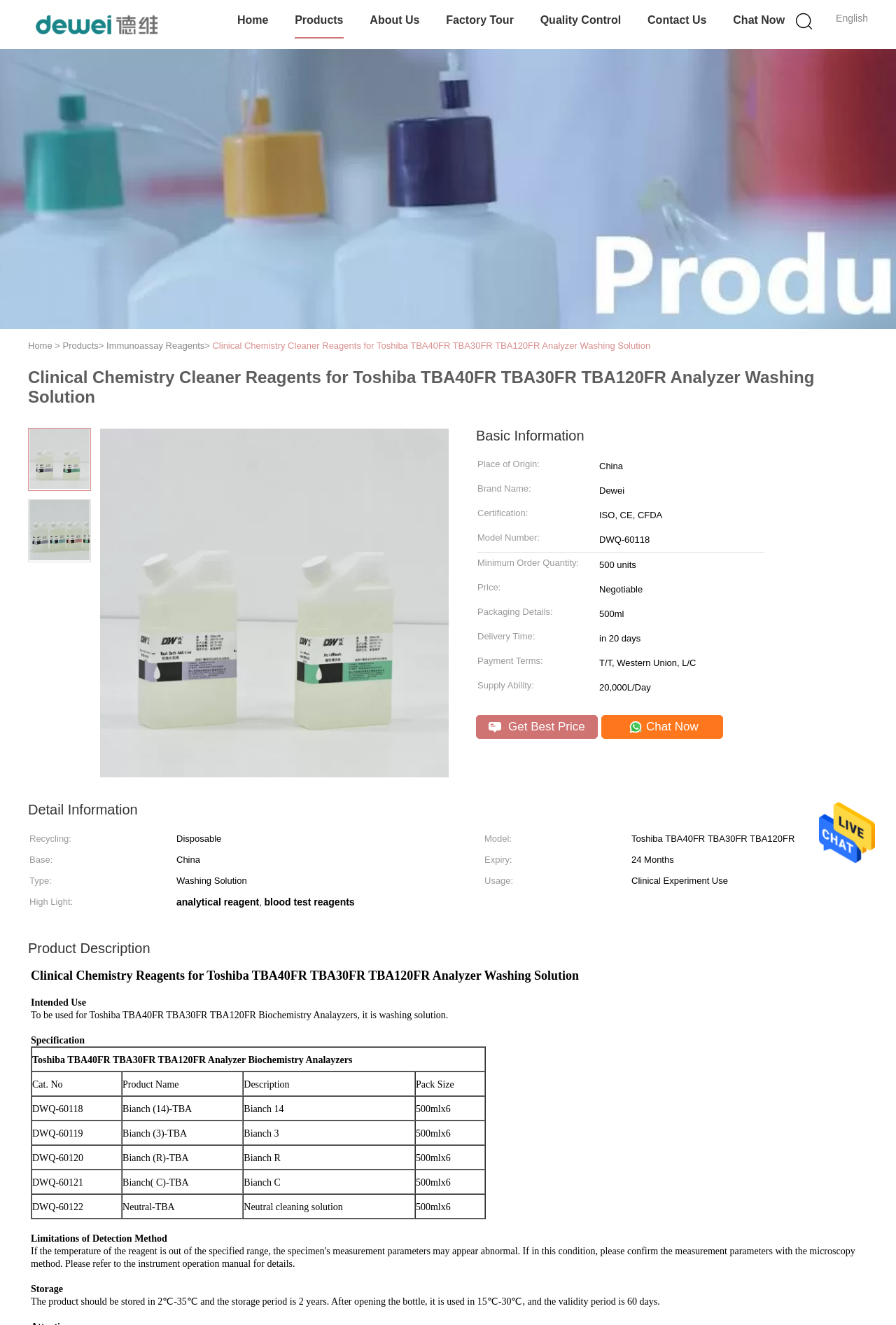Please identify the bounding box coordinates of where to click in order to follow the instruction: "Click the Chat Now link".

[0.671, 0.54, 0.807, 0.558]